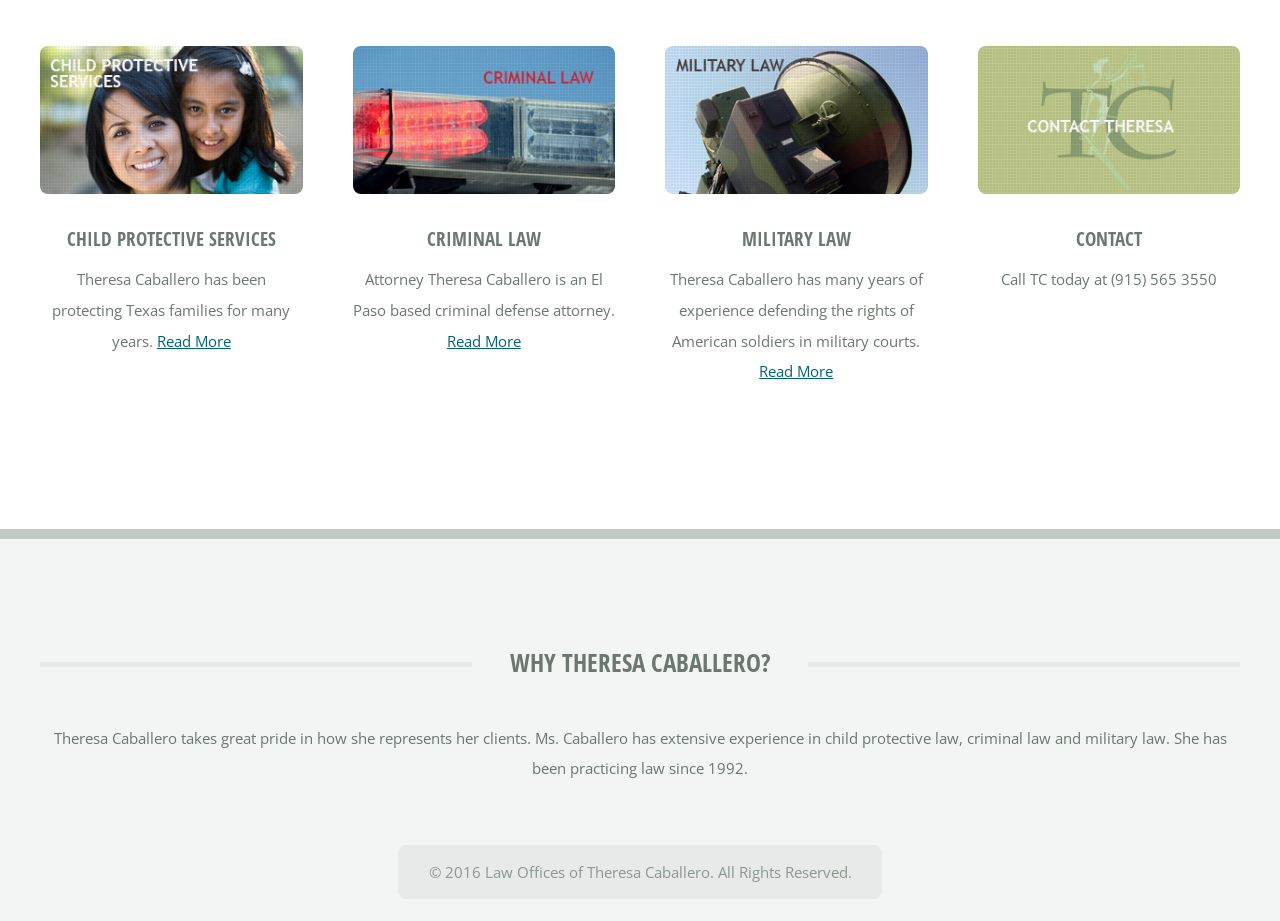Predict the bounding box of the UI element based on this description: "Donate to Miraheze".

None